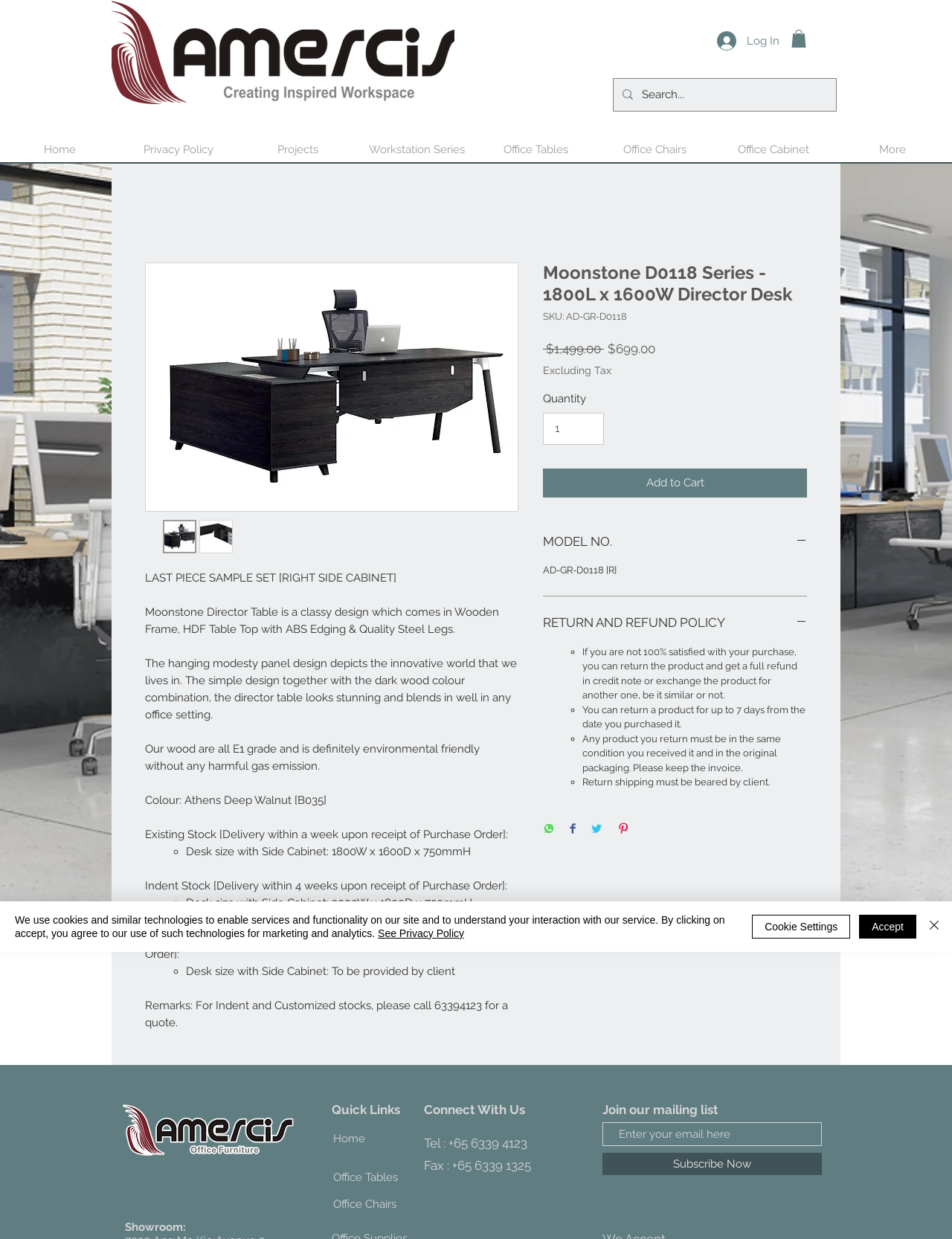Use a single word or phrase to answer the question: 
What is the price of the Moonstone Director Table?

$1,499.00